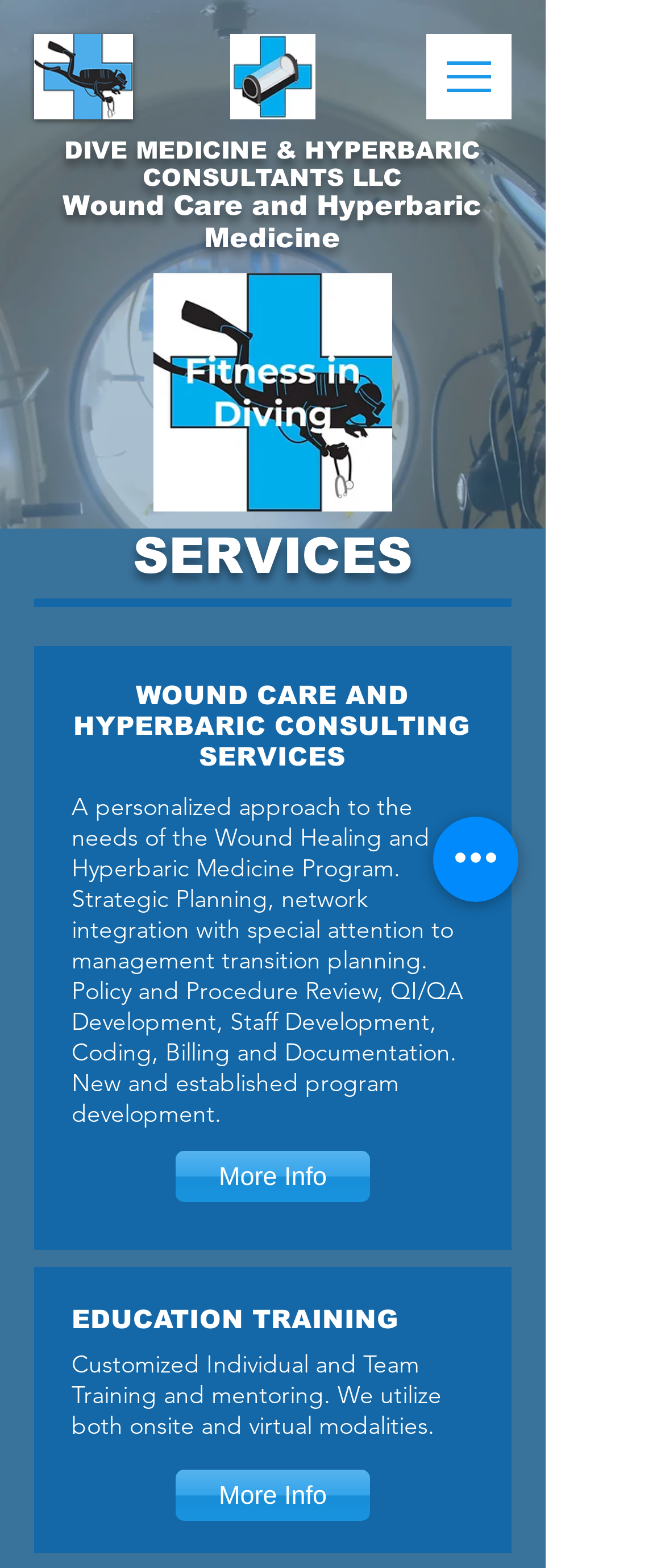Find the bounding box coordinates for the UI element whose description is: "More Info". The coordinates should be four float numbers between 0 and 1, in the format [left, top, right, bottom].

[0.264, 0.937, 0.556, 0.97]